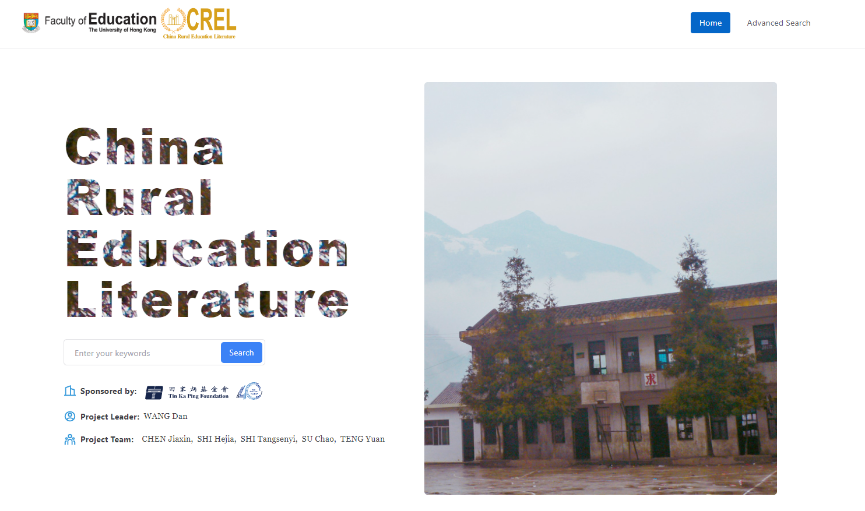Offer an in-depth caption for the image presented.

A semi-transparent text overlay reading "China Rural Education Literature" boldly dominates the image, which features a serene, misty landscape showcasing a rural educational setting in Mainland China. The focal point includes a traditional building nestled amongst tall trees, set against a backdrop of softly rolling mountains. This visual represents the CREL Database, a vital initiative aimed at fostering a research community dedicated to rural education in China, providing resources and insights for both emerging and seasoned scholars. The layout promotes access to a wealth of scholarly work focused on enhancing rural education practices.